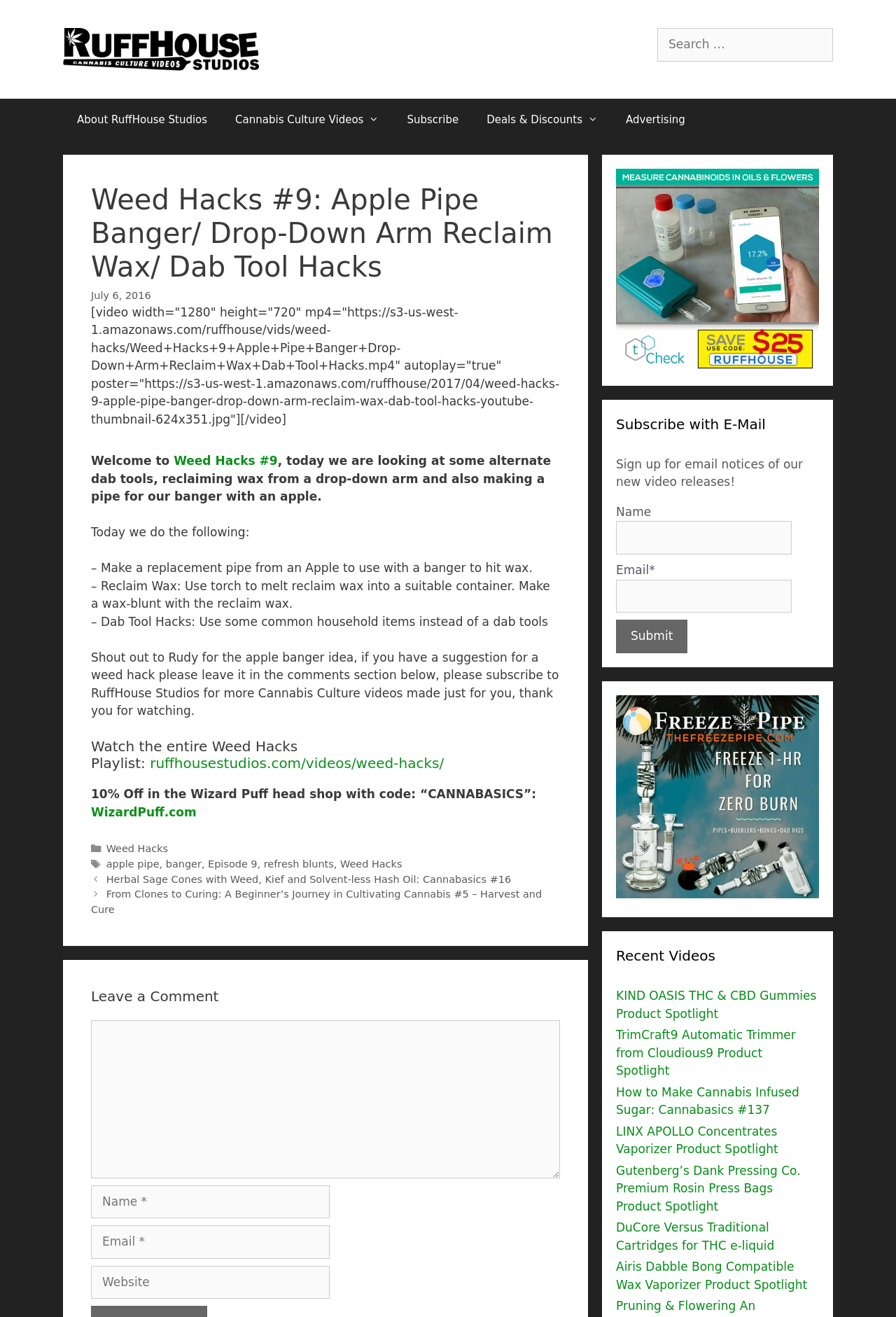Respond concisely with one word or phrase to the following query:
What is the purpose of the 'Leave a Comment' section?

To allow users to leave comments